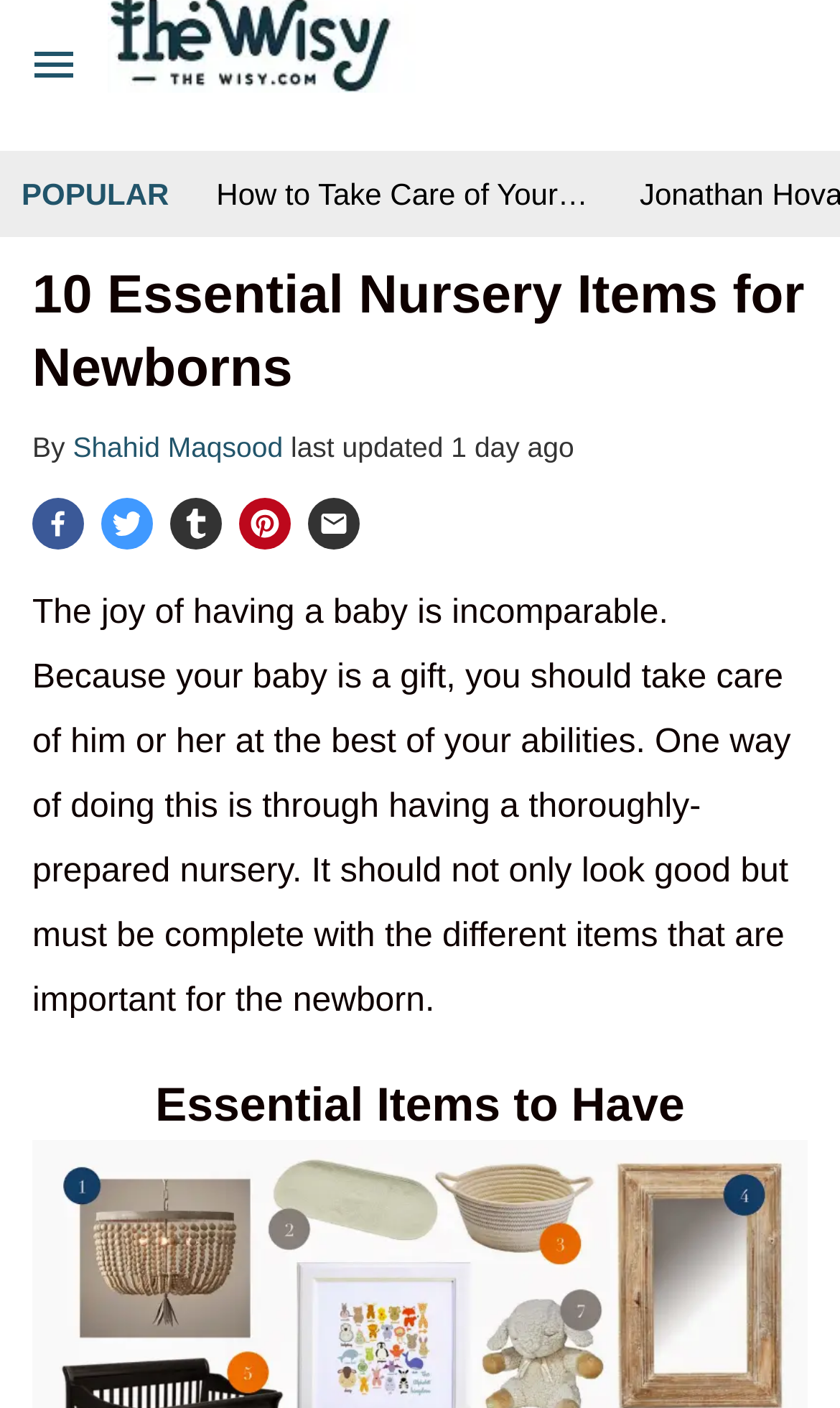Bounding box coordinates are specified in the format (top-left x, top-left y, bottom-right x, bottom-right y). All values are floating point numbers bounded between 0 and 1. Please provide the bounding box coordinate of the region this sentence describes: aria-label="Twitter"

[0.121, 0.354, 0.182, 0.39]